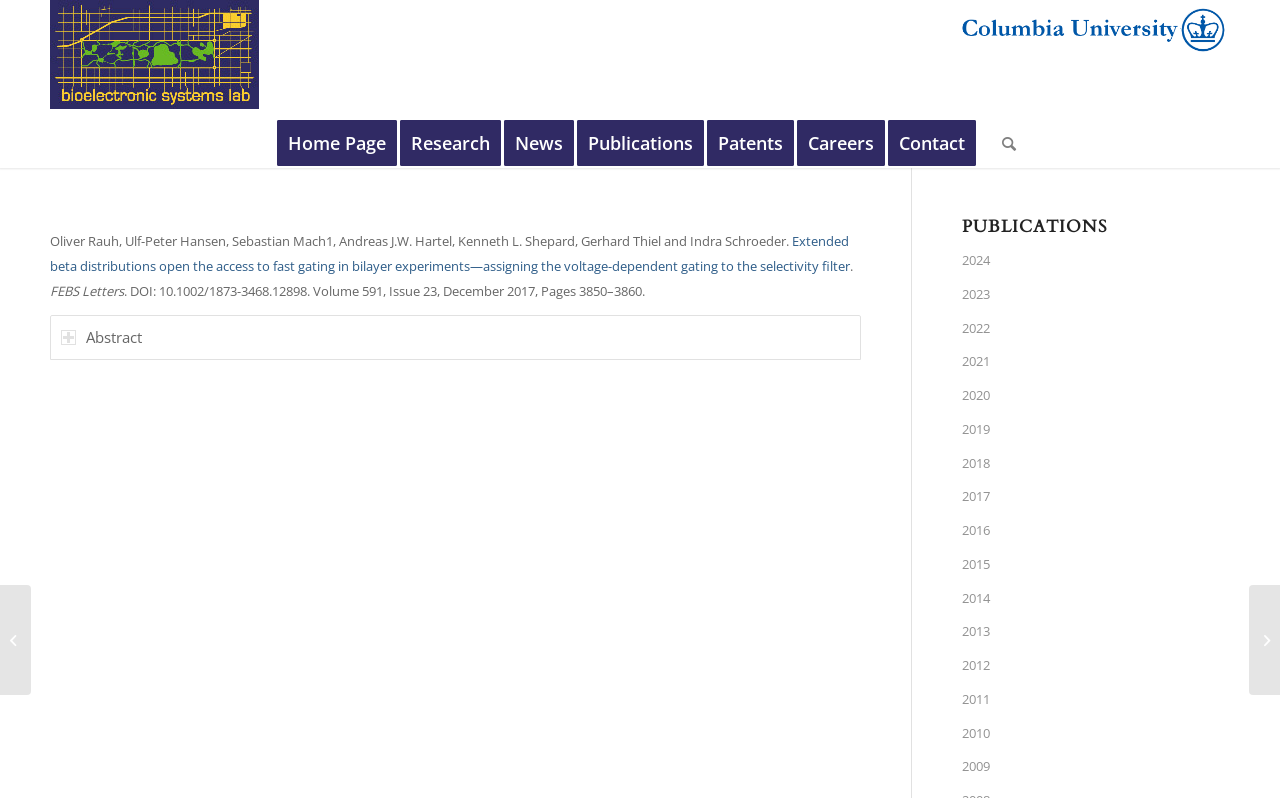What is the name of the research group?
From the details in the image, answer the question comprehensively.

The name of the research group can be found at the top left corner of the webpage, where it says 'BIOEE' in bold font, which is also a link.